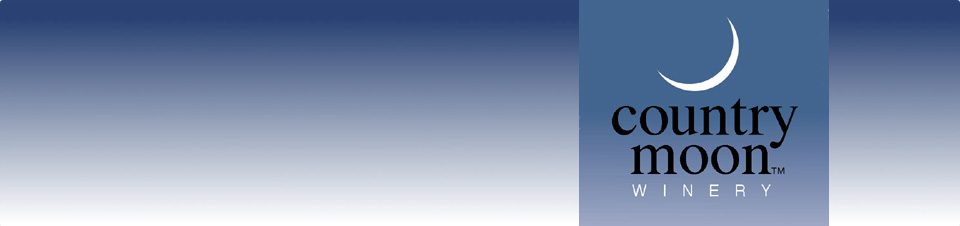Explain in detail what you see in the image.

The image features the logo of Country Moon Winery, prominently displayed against a stylish gradient background that transitions from deep blue to a lighter shade. The logo is designed with the brand name "country moon" in lowercase letters, highlighting an elegant moon graphic that complements the winery's name. The word "WINERY" is showcased beneath "country moon," emphasizing the establishment's identity as a winery. This visual identity reflects the tranquil and inviting atmosphere of the winery, inviting visitors to experience the serene beauty and charm of Country Moon Winery in Noblesville, Indiana.